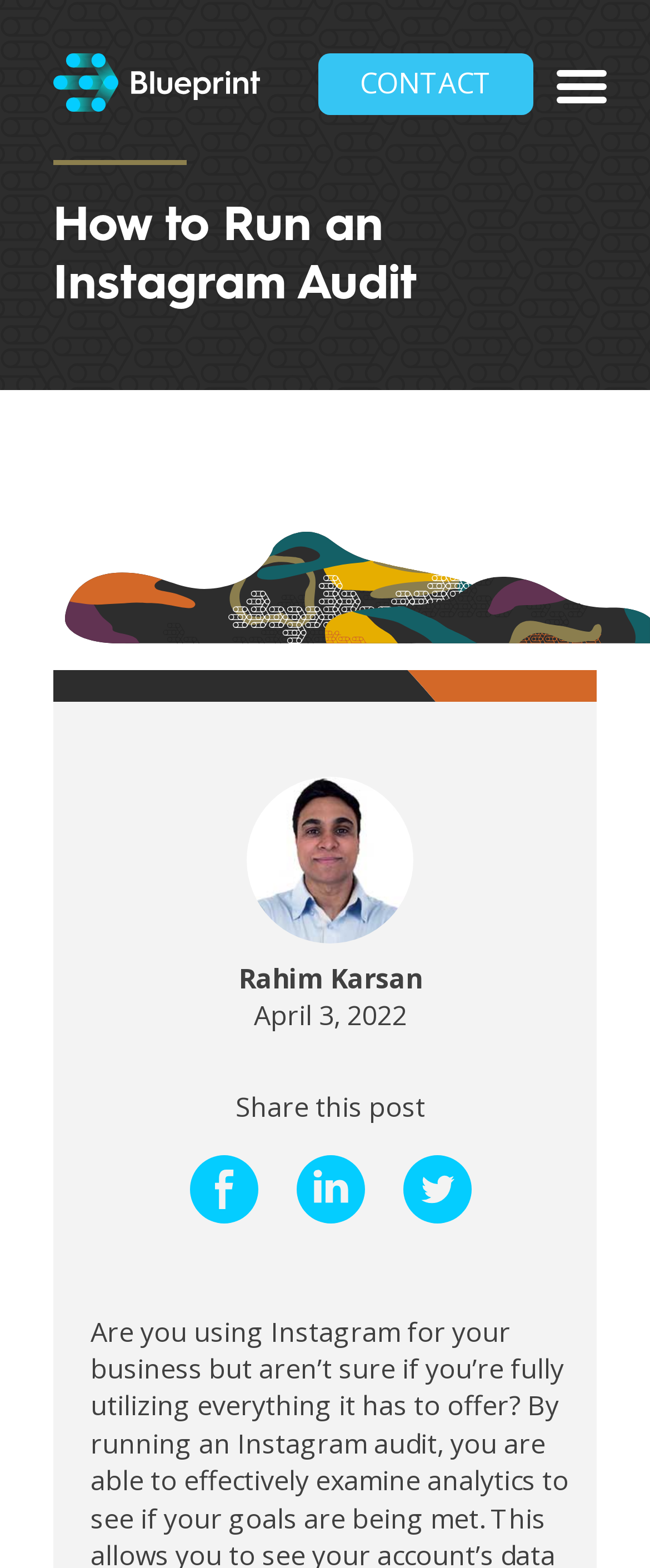Provide the bounding box for the UI element matching this description: "title="Blueprint Internet Marketing"".

[0.082, 0.053, 0.399, 0.076]